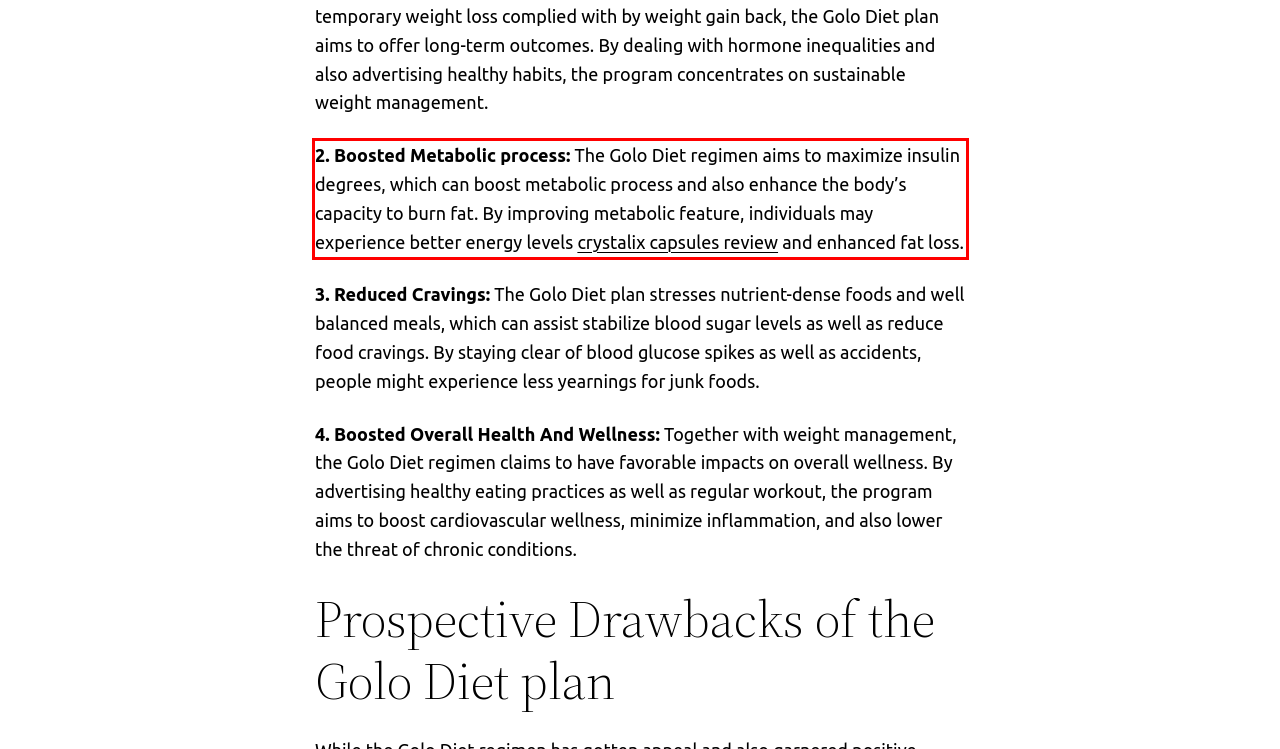Your task is to recognize and extract the text content from the UI element enclosed in the red bounding box on the webpage screenshot.

2. Boosted Metabolic process: The Golo Diet regimen aims to maximize insulin degrees, which can boost metabolic process and also enhance the body’s capacity to burn fat. By improving metabolic feature, individuals may experience better energy levels crystalix capsules review and enhanced fat loss.